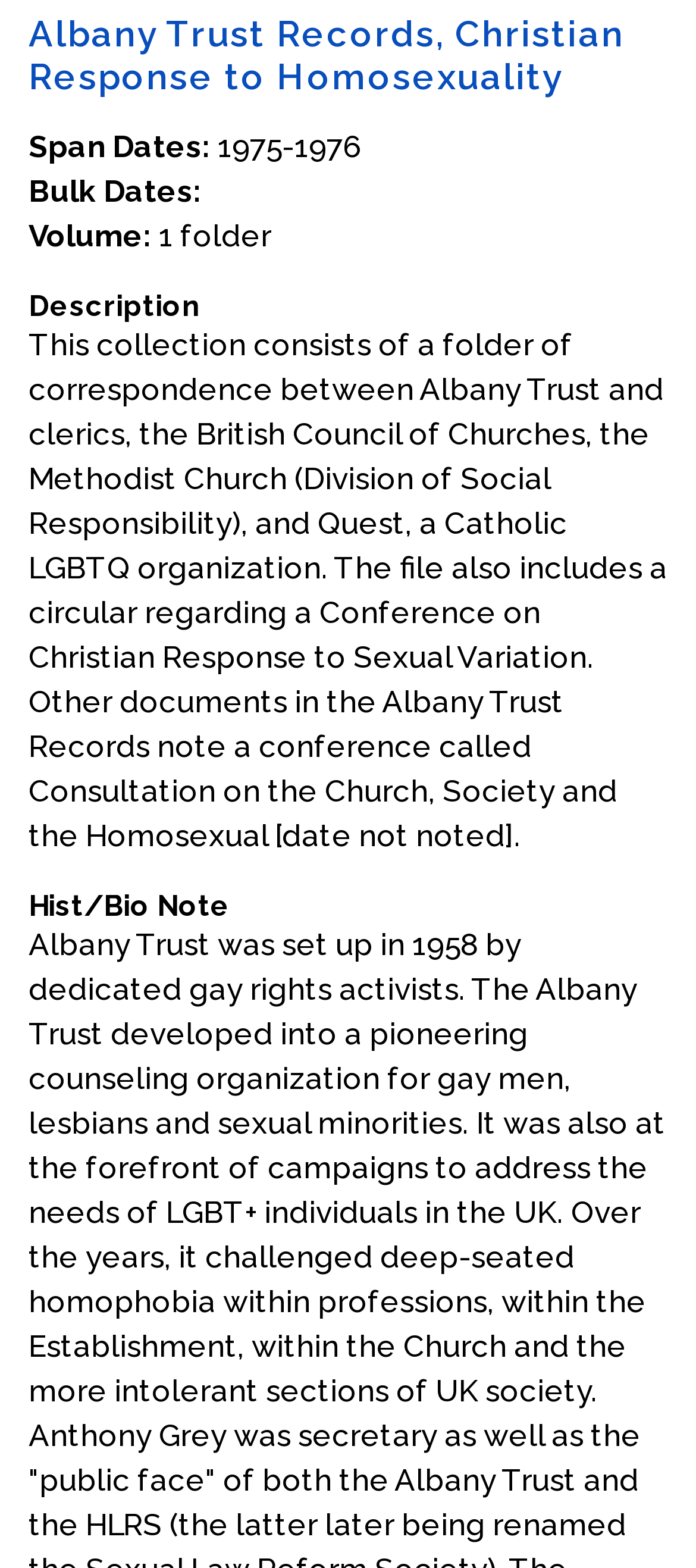Locate the bounding box of the UI element defined by this description: "Events". The coordinates should be given as four float numbers between 0 and 1, formatted as [left, top, right, bottom].

[0.0, 0.154, 0.228, 0.208]